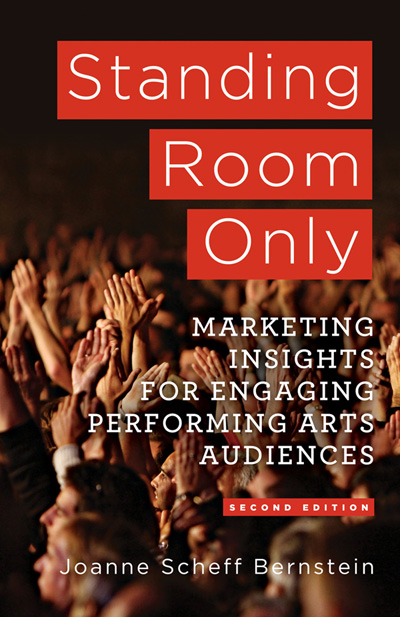What is depicted in the background of the book cover?
Based on the screenshot, respond with a single word or phrase.

A vibrant audience cheering